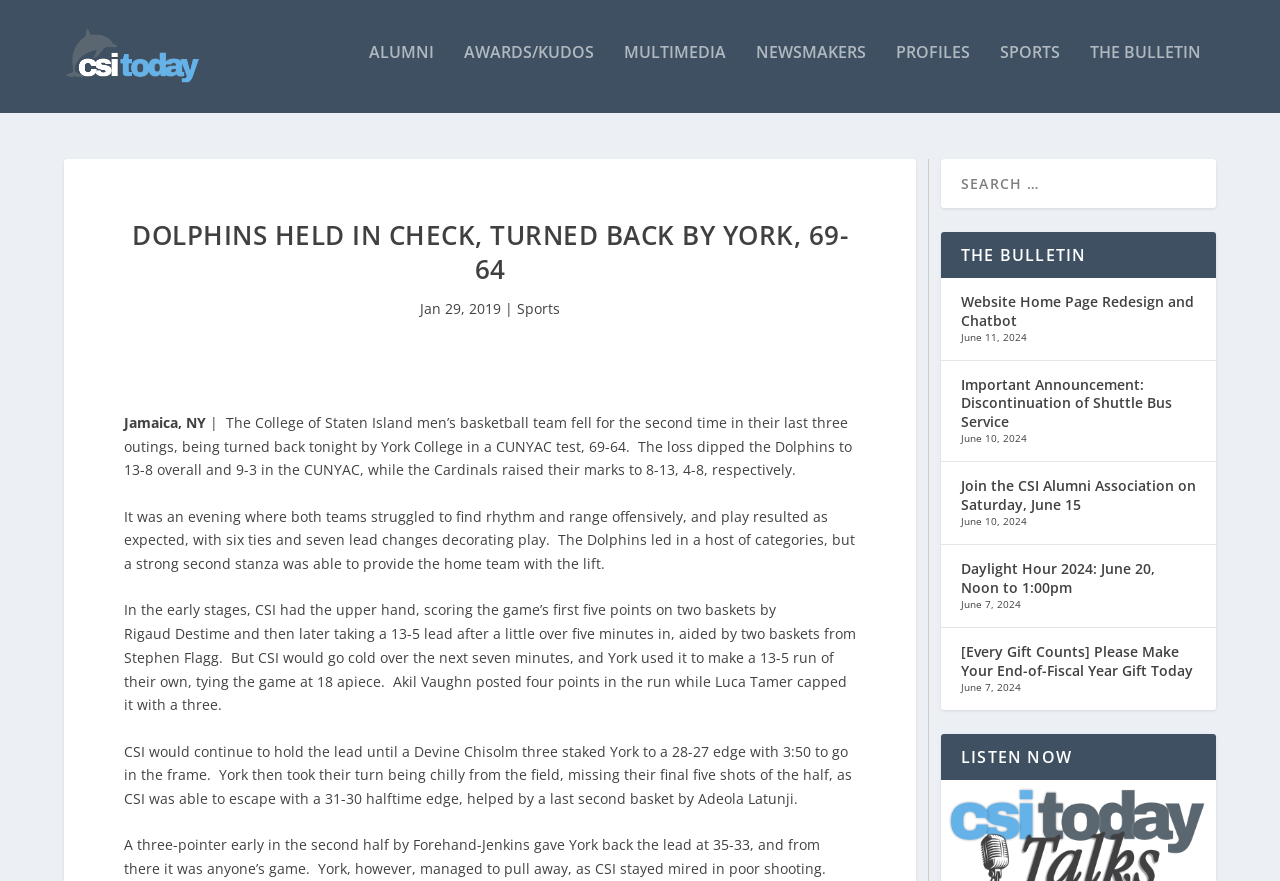Create an elaborate caption that covers all aspects of the webpage.

The webpage appears to be a news article from CSI Today, with a focus on a college basketball game between the Dolphins and York College. At the top of the page, there is a logo and a link to "CSI Today" on the top left, followed by a row of links to different categories such as "ALUMNI", "AWARDS/KUDOS", "MULTIMEDIA", and more.

Below the navigation bar, the main article begins with a heading that reads "DOLPHINS HELD IN CHECK, TURNED BACK BY YORK, 69-64". The article is accompanied by a publication date "Jan 29, 2019" and a category label "Sports". The text describes the game, including the teams' performance, scores, and notable players.

On the right side of the page, there is a search bar and a heading that reads "THE BULLETIN". Below this, there are several links to news articles and announcements, each with a publication date and a brief description. These articles appear to be related to the college, with topics such as a website redesign, shuttle bus service discontinuation, and alumni events.

At the bottom of the page, there is a heading that reads "LISTEN NOW", but it is not clear what this section contains as there is no accompanying text or audio player.